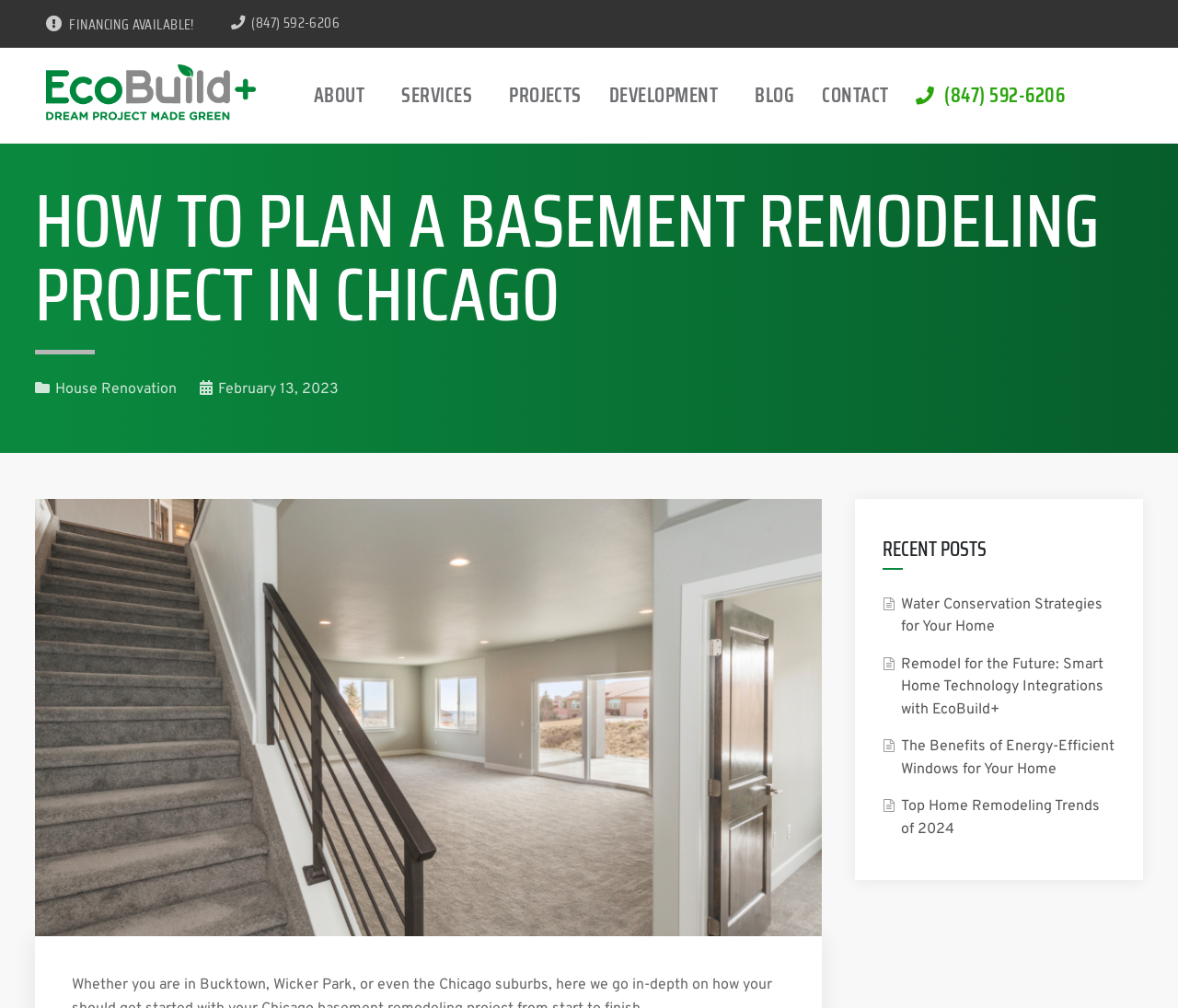Is there a financing option available?
Please answer the question with a detailed response using the information from the screenshot.

I found the financing option by looking at the top section of the webpage, where there is a link with the text 'FINANCING AVAILABLE!'. This suggests that there is a financing option available for the services offered by the company.